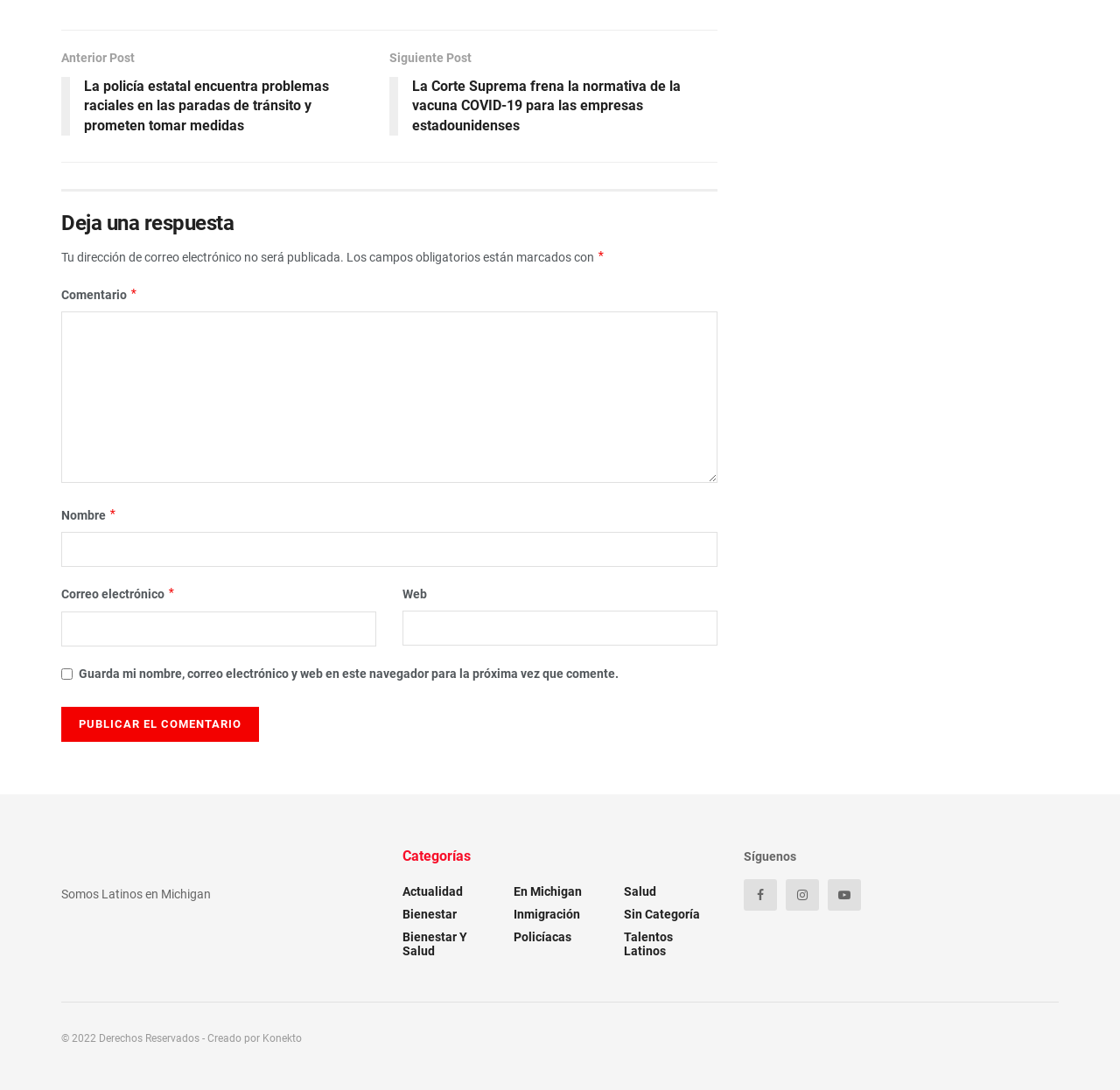Please specify the bounding box coordinates of the region to click in order to perform the following instruction: "Follow Latinos en Michigan on social media".

[0.664, 0.806, 0.694, 0.835]